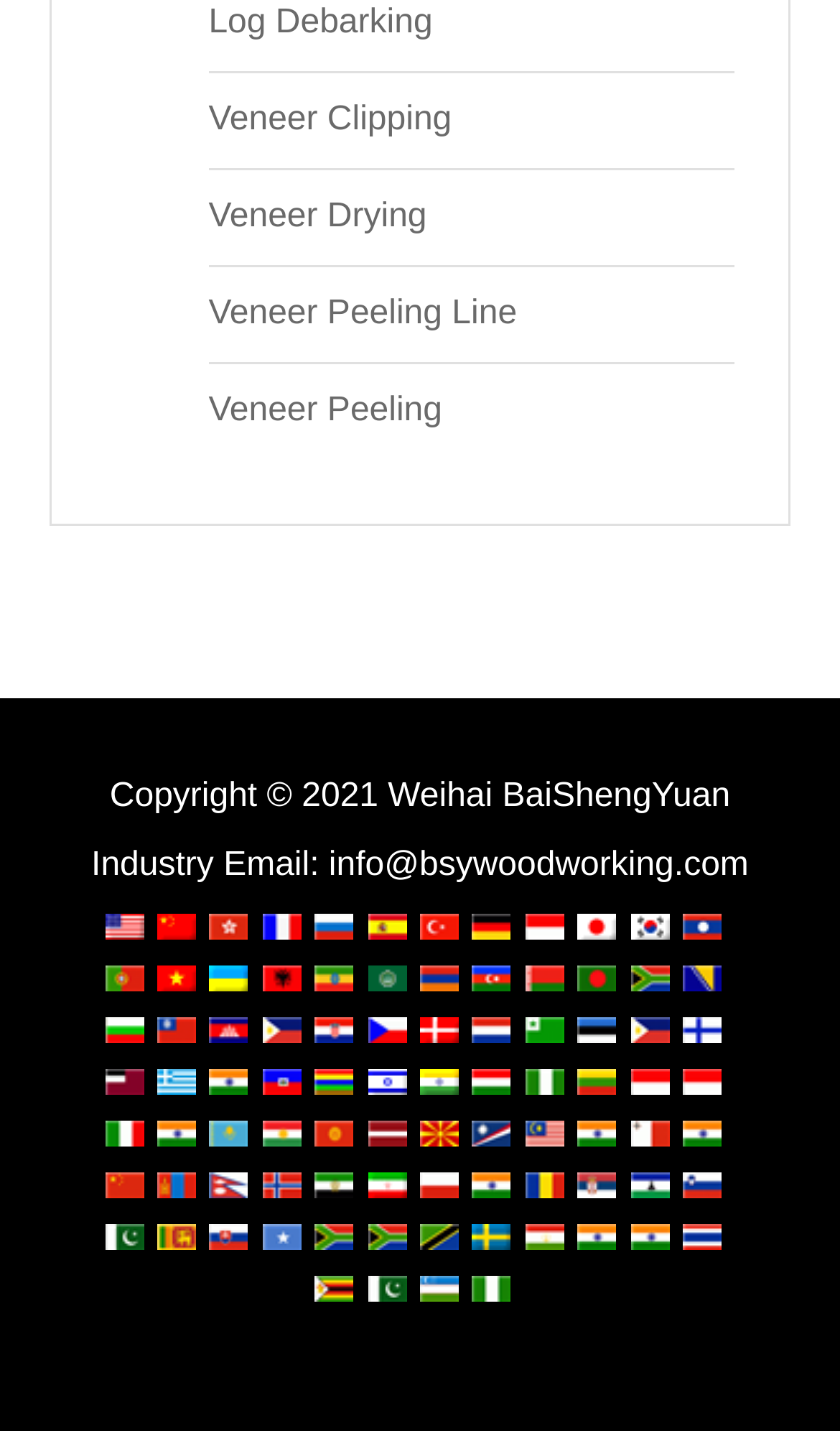Please find the bounding box coordinates of the section that needs to be clicked to achieve this instruction: "View Veneer Peeling Line".

[0.248, 0.207, 0.615, 0.232]